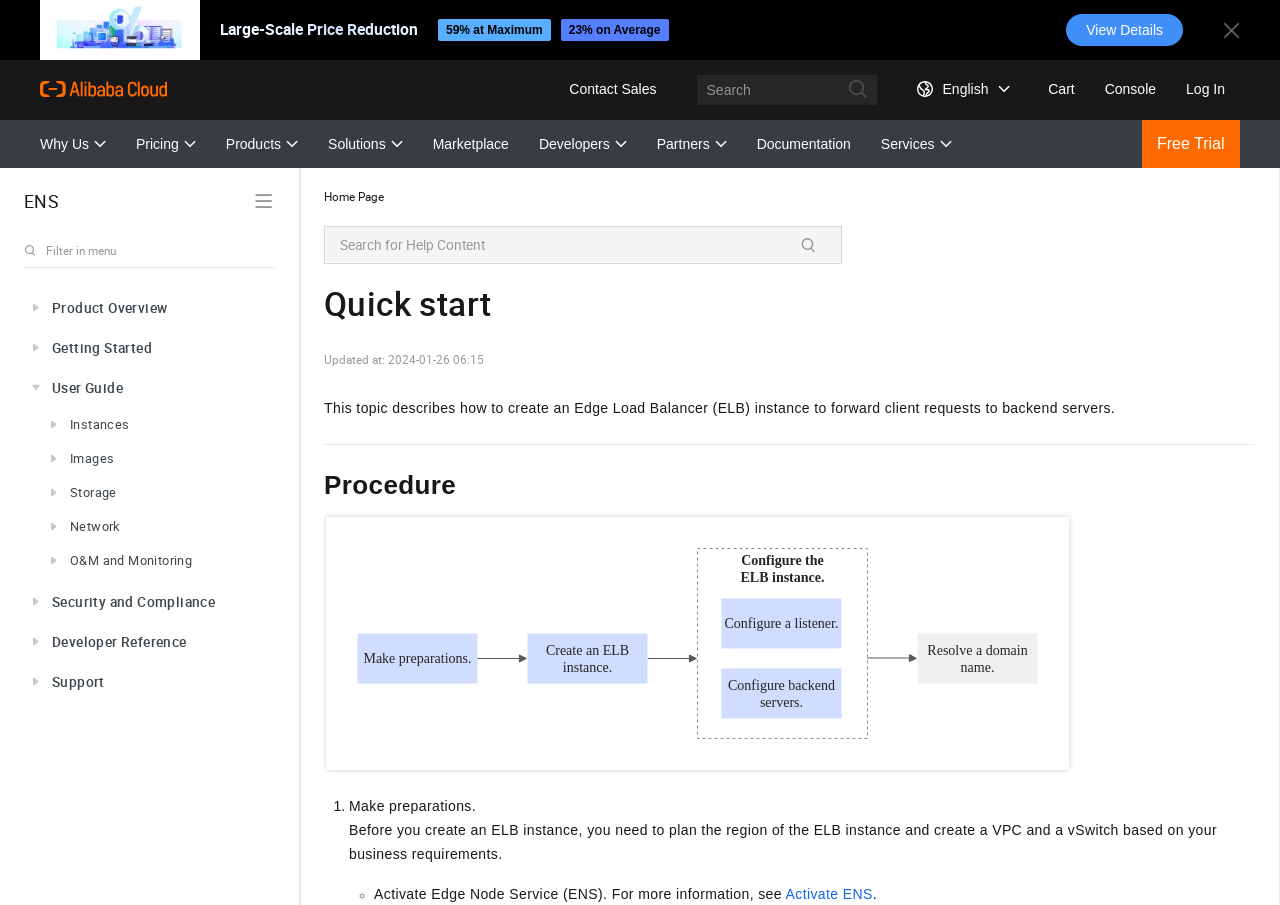Can you find the bounding box coordinates for the element to click on to achieve the instruction: "Go to Home Page"?

[0.253, 0.208, 0.3, 0.228]